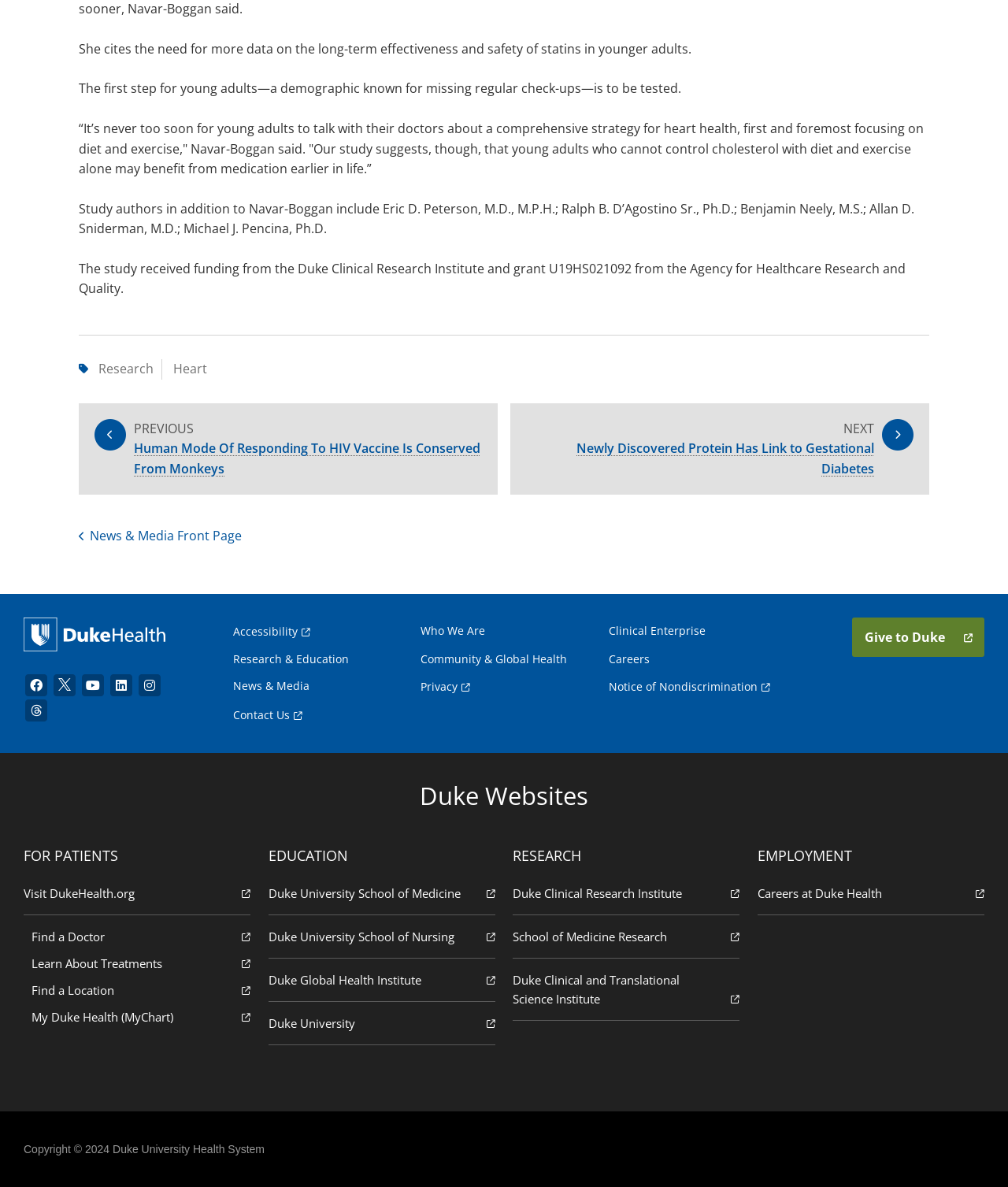Determine the bounding box coordinates of the region I should click to achieve the following instruction: "Check the 'Delta Advisor' link". Ensure the bounding box coordinates are four float numbers between 0 and 1, i.e., [left, top, right, bottom].

None